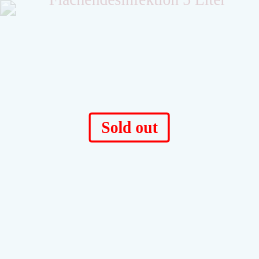What is the product's current availability?
Using the information from the image, give a concise answer in one word or a short phrase.

Sold out